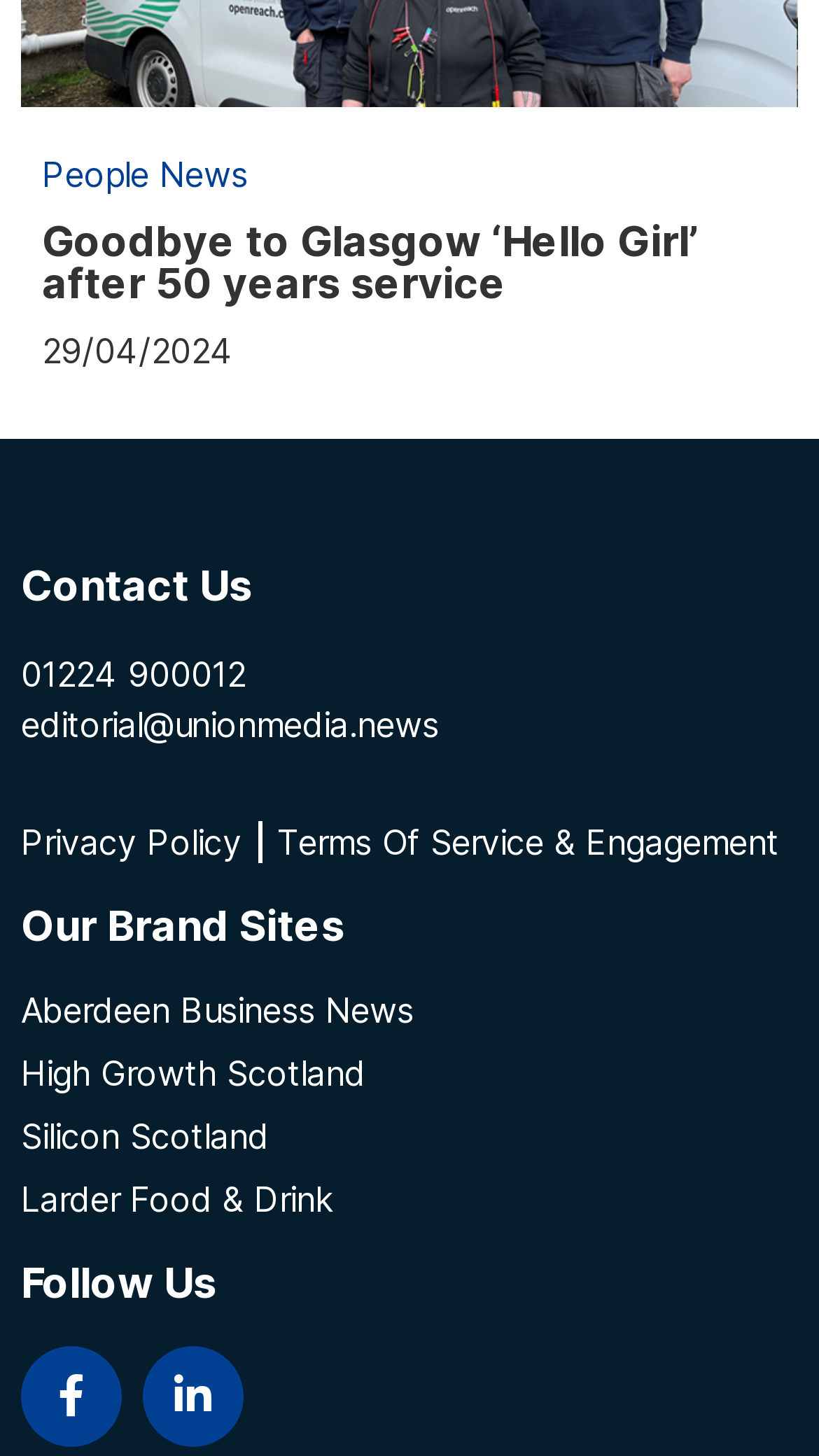Please identify the bounding box coordinates of the region to click in order to complete the task: "Follow us on Facebook". The coordinates must be four float numbers between 0 and 1, specified as [left, top, right, bottom].

[0.026, 0.925, 0.149, 0.994]